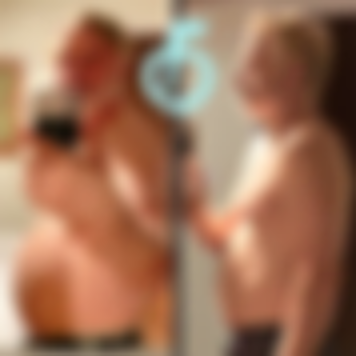Offer a detailed caption for the image presented.

The image illustrates a dramatic transformation featuring two side-by-side photos of an individual who has experienced significant weight loss. On the left, the person appears to be noticeably heavier, displaying a rounder abdomen and a more pronounced overall physique. In contrast, the right photo showcases a much slimmer version of the individual, with a toned body and improved posture. This visual comparison highlights the success of their weight loss journey, which is underscored by personal testimonials on the adjacent text emphasizing the effectiveness of the Fastercise program in achieving fitness goals. The inclusion of a stopwatch icon over the images suggests a focus on efficiency and time management in the fitness approach.